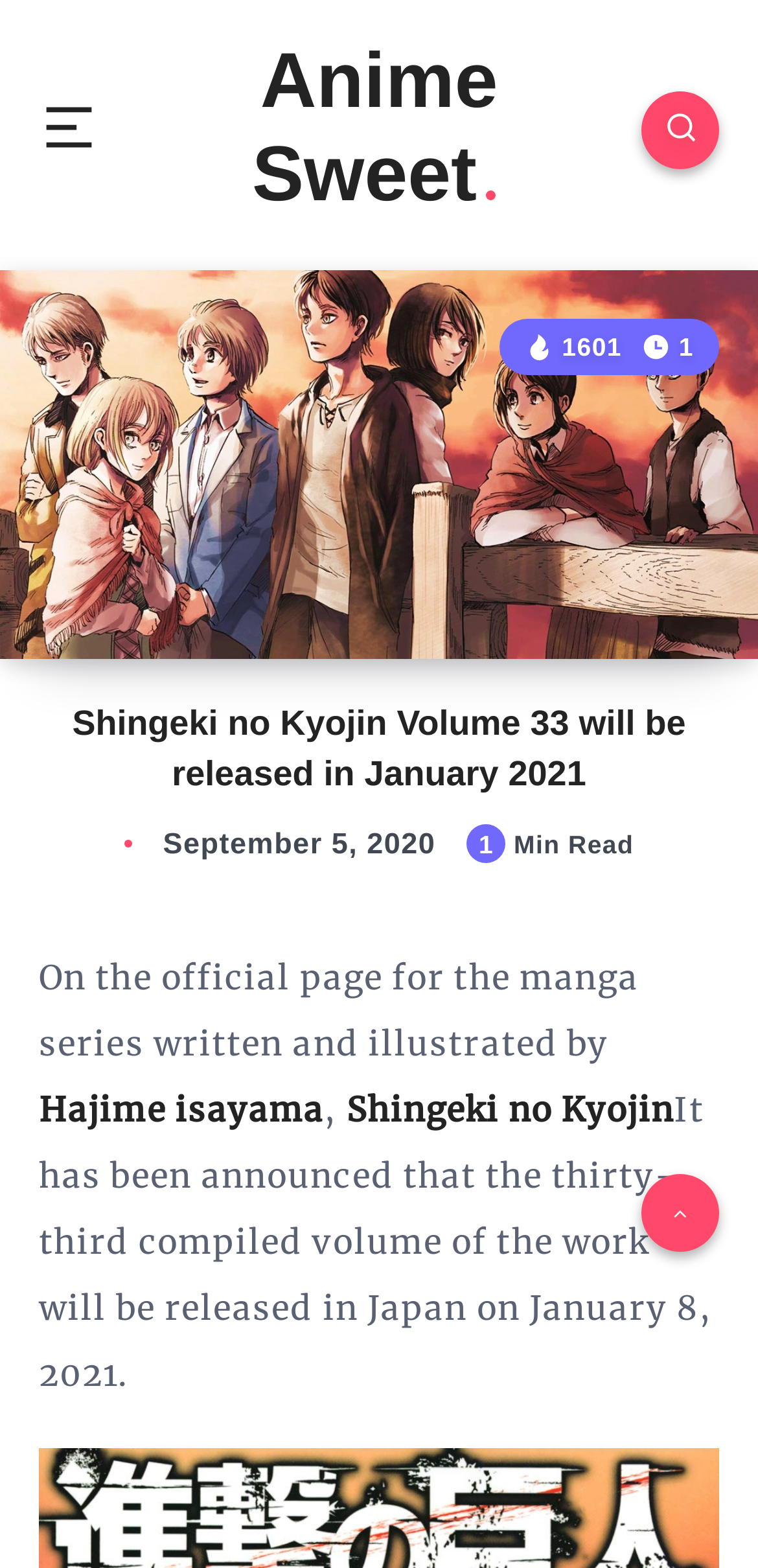Give a short answer to this question using one word or a phrase:
Who wrote Shingeki no Kyojin?

Hajime Isayama